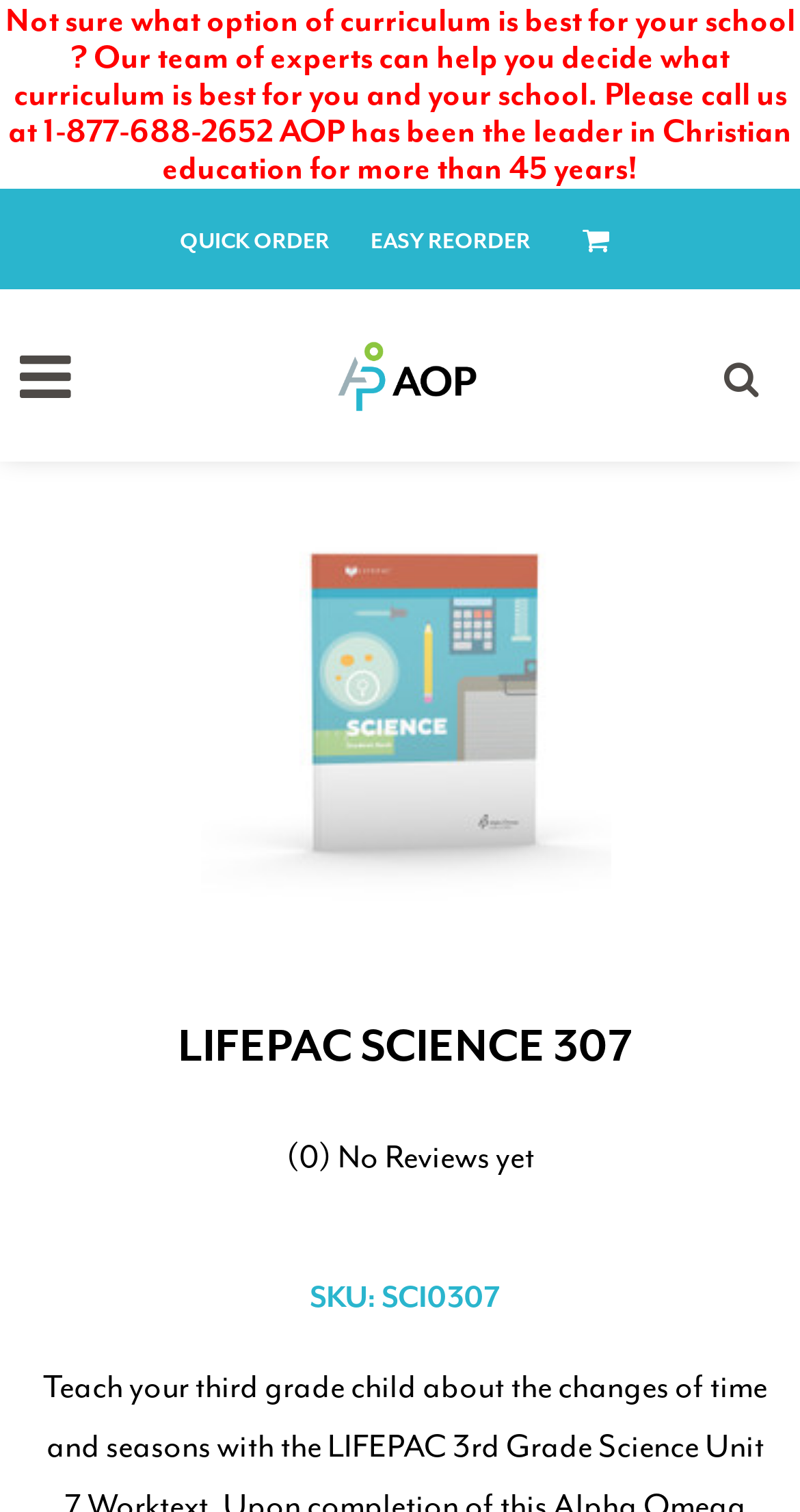Examine the image and give a thorough answer to the following question:
What is the phone number to call for curriculum help?

The phone number can be found in the static text at the top of the page, which says 'Not sure what option of curriculum is best for your school? Our team of experts can help you decide what curriculum is best for you and your school. Please call us at 1-877-688-2652'.